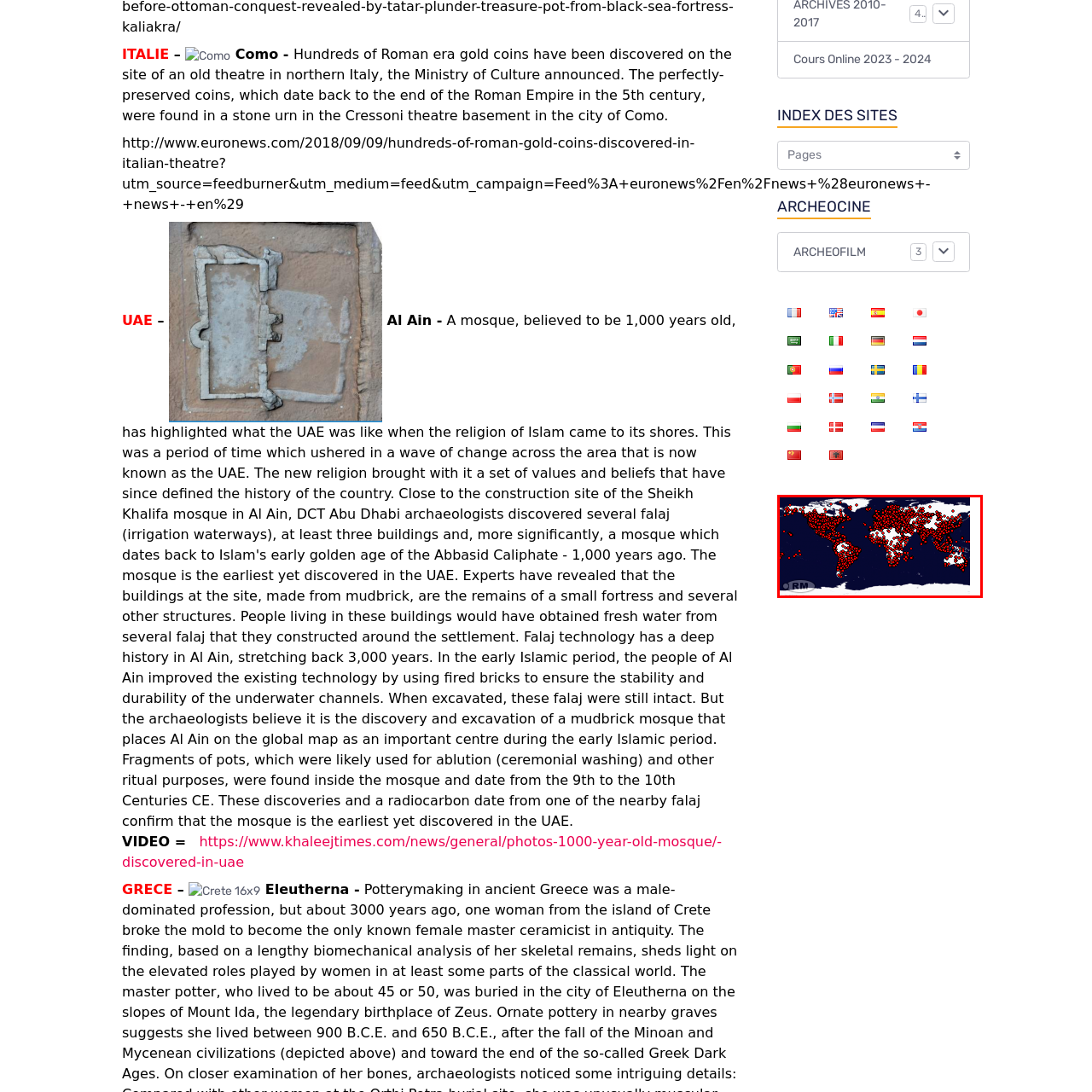Analyze the picture enclosed by the red bounding box and provide a single-word or phrase answer to this question:
What fields of study could benefit from this map?

Geography or archaeology